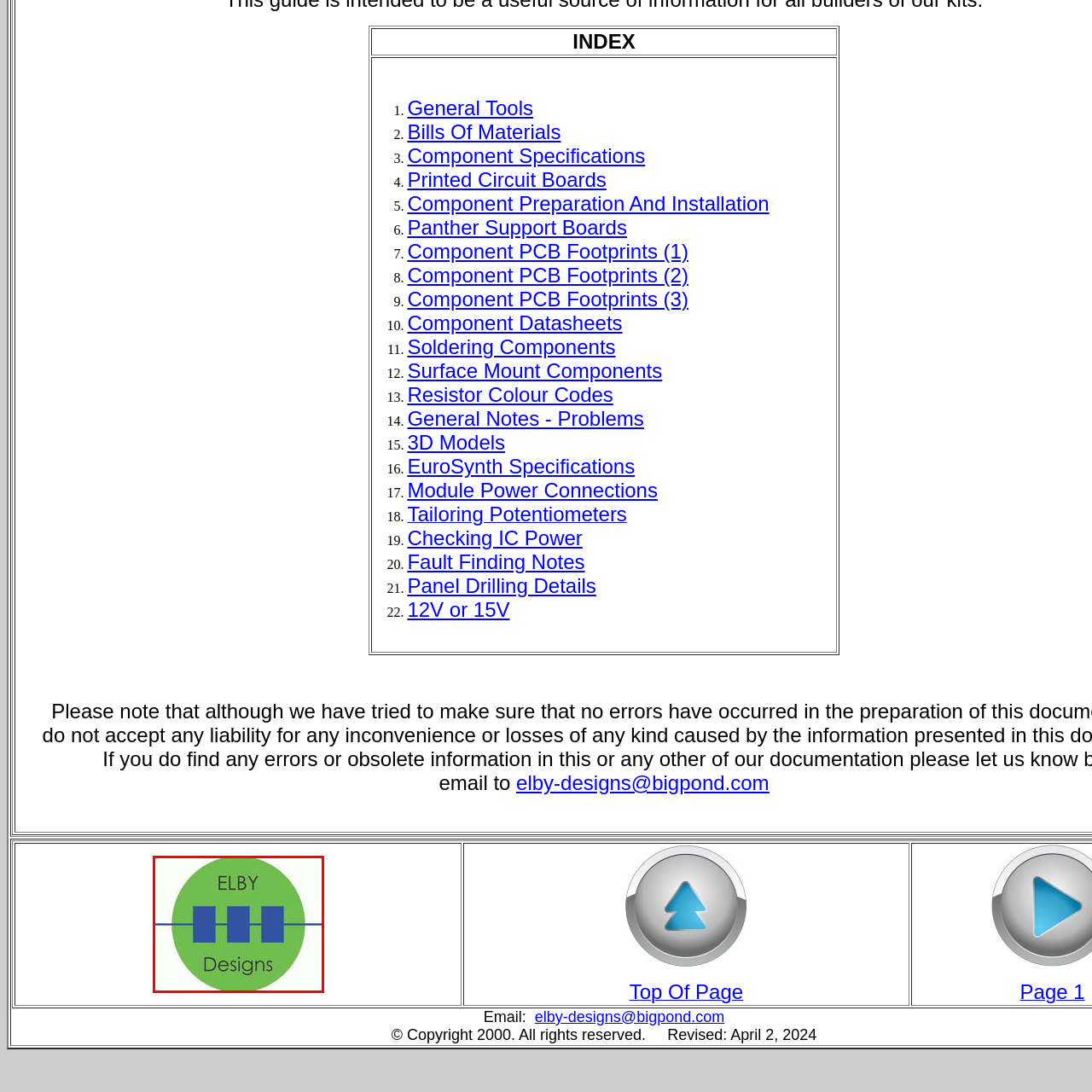Study the image surrounded by the red bounding box and respond as thoroughly as possible to the following question, using the image for reference: What is the color of the text 'ELBY'?

The logo of Elby Designs features the text 'ELBY' in bold, black letters positioned at the top of the circular green background. The use of black color for the text provides a striking contrast to the green background and helps to make the brand name stand out.